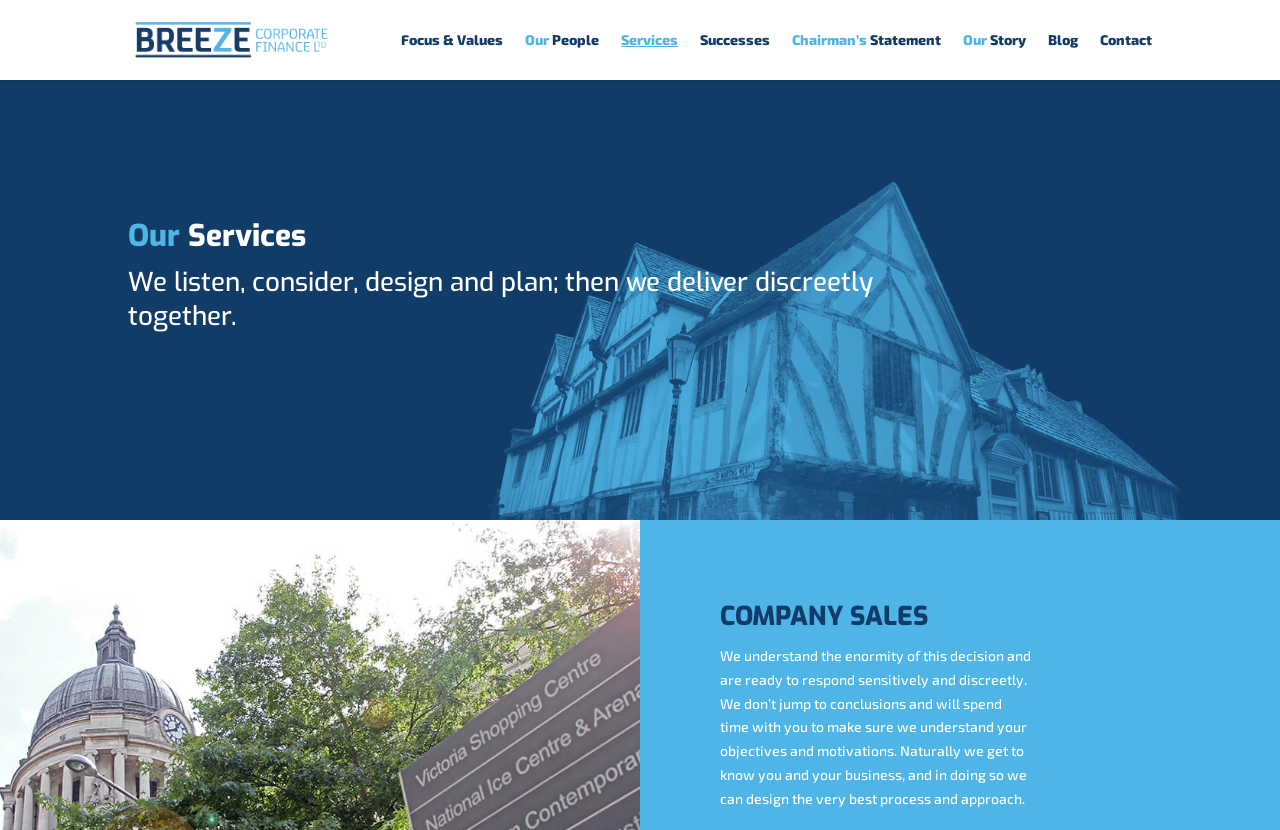Locate the bounding box coordinates of the element's region that should be clicked to carry out the following instruction: "go to Breeze Corporate Finance Ltd homepage". The coordinates need to be four float numbers between 0 and 1, i.e., [left, top, right, bottom].

[0.102, 0.035, 0.259, 0.056]